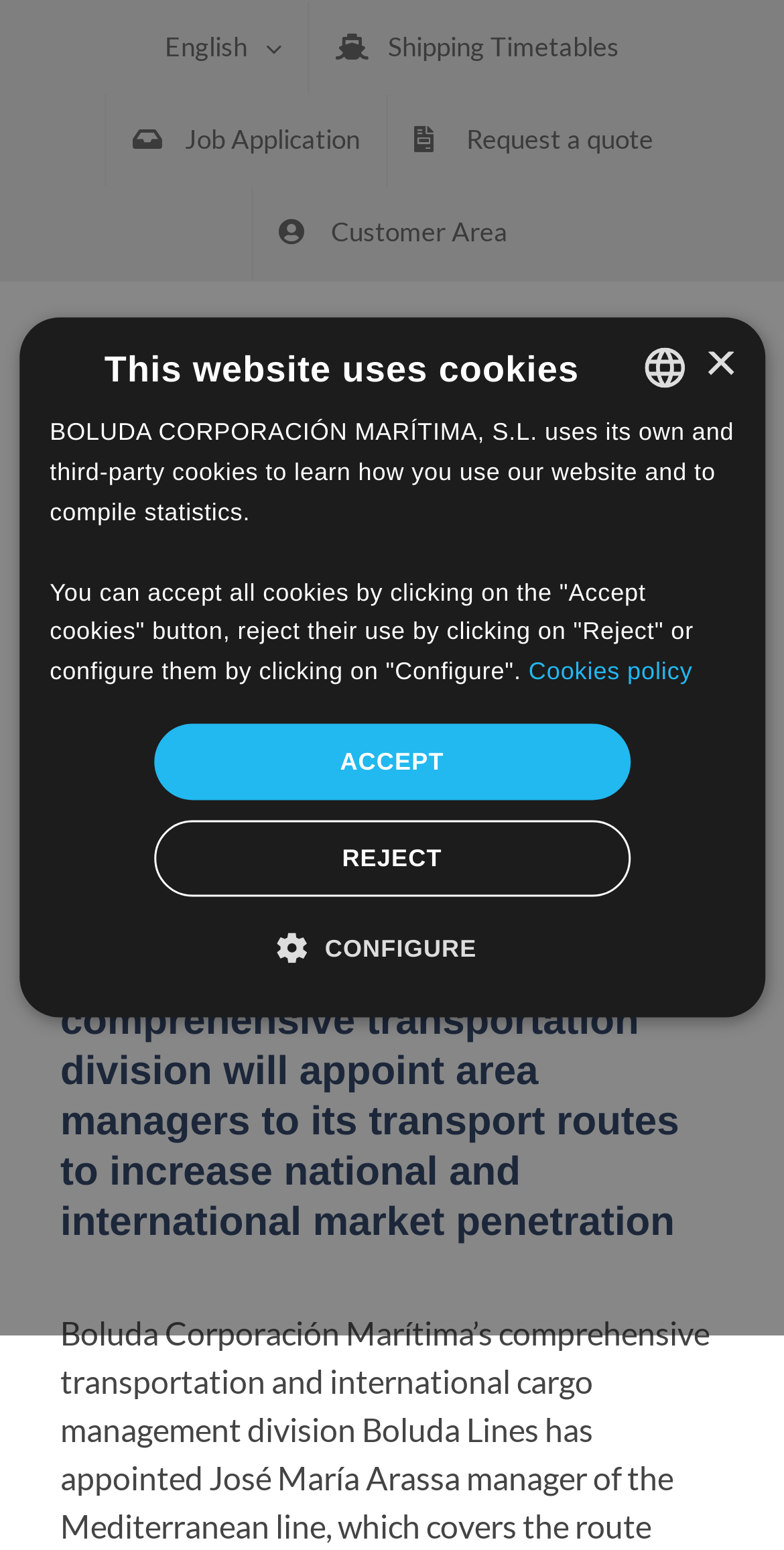Utilize the information from the image to answer the question in detail:
What is the company's name?

The company's name can be found in the logo link and image at the top of the webpage, which is 'Boluda Corporación Marítima Logo'.